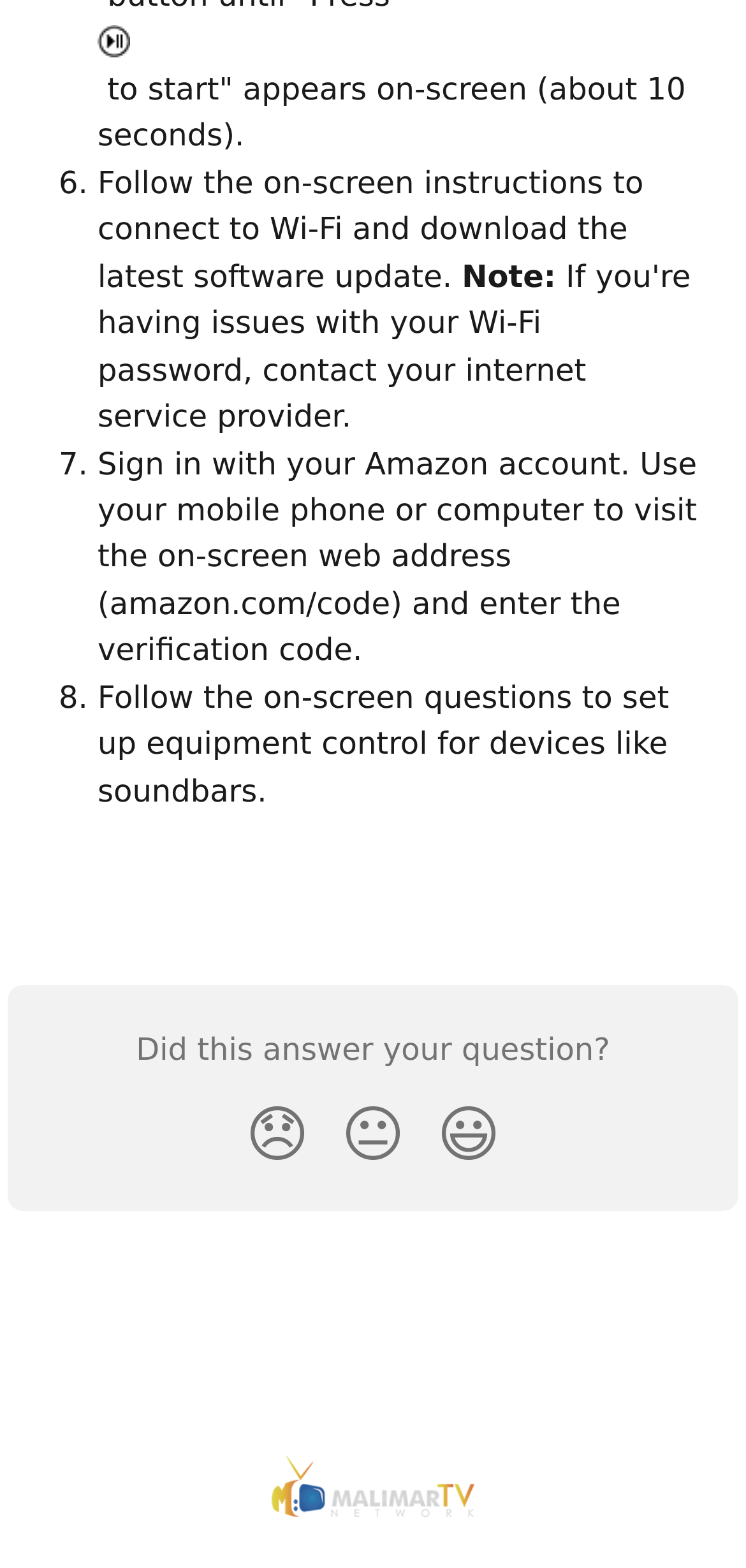What is the purpose of visiting the on-screen web address?
Please elaborate on the answer to the question with detailed information.

The purpose of visiting the on-screen web address (amazon.com/code) is to enter the verification code, as mentioned in the text 'Sign in with your Amazon account. Use your mobile phone or computer to visit the on-screen web address (amazon.com/code) and enter the verification code.'